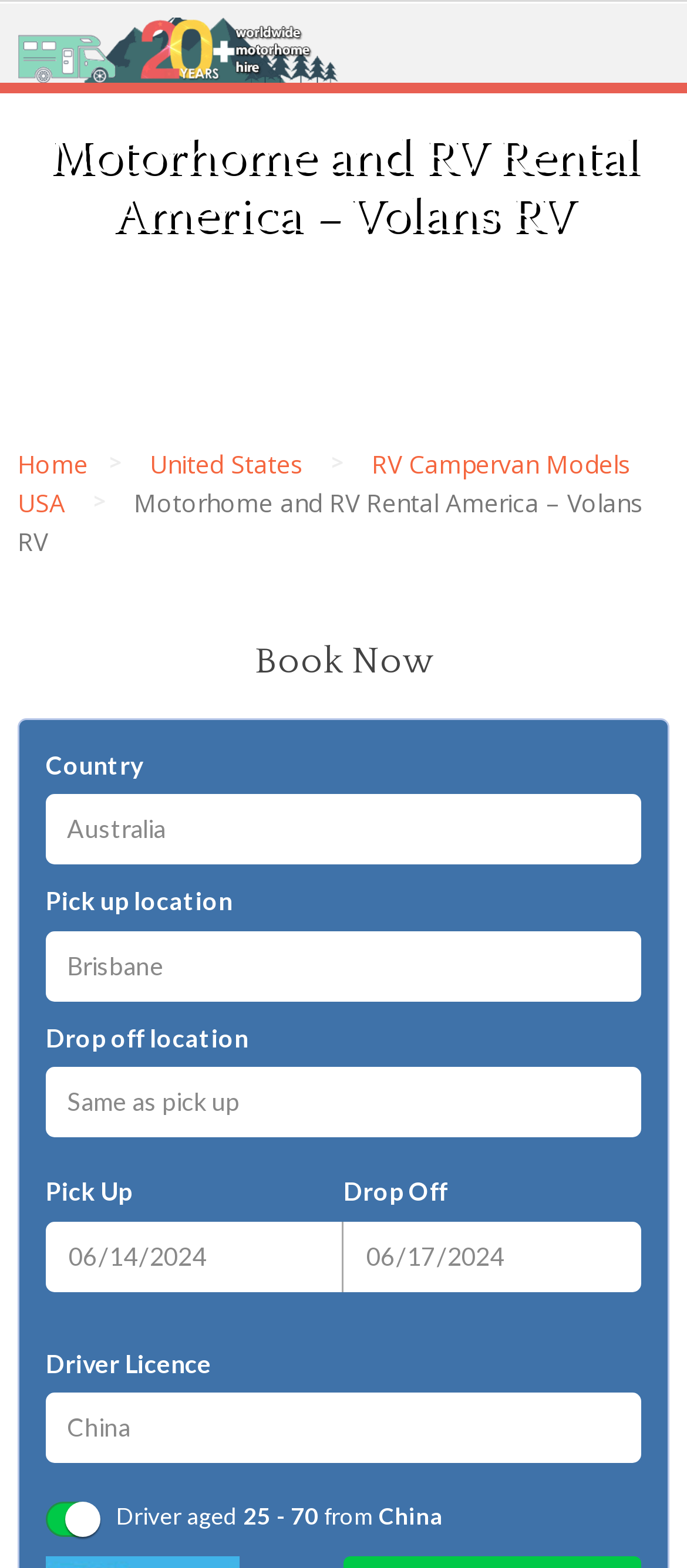Respond with a single word or phrase:
What is the default pick-up date?

June 14, 2024